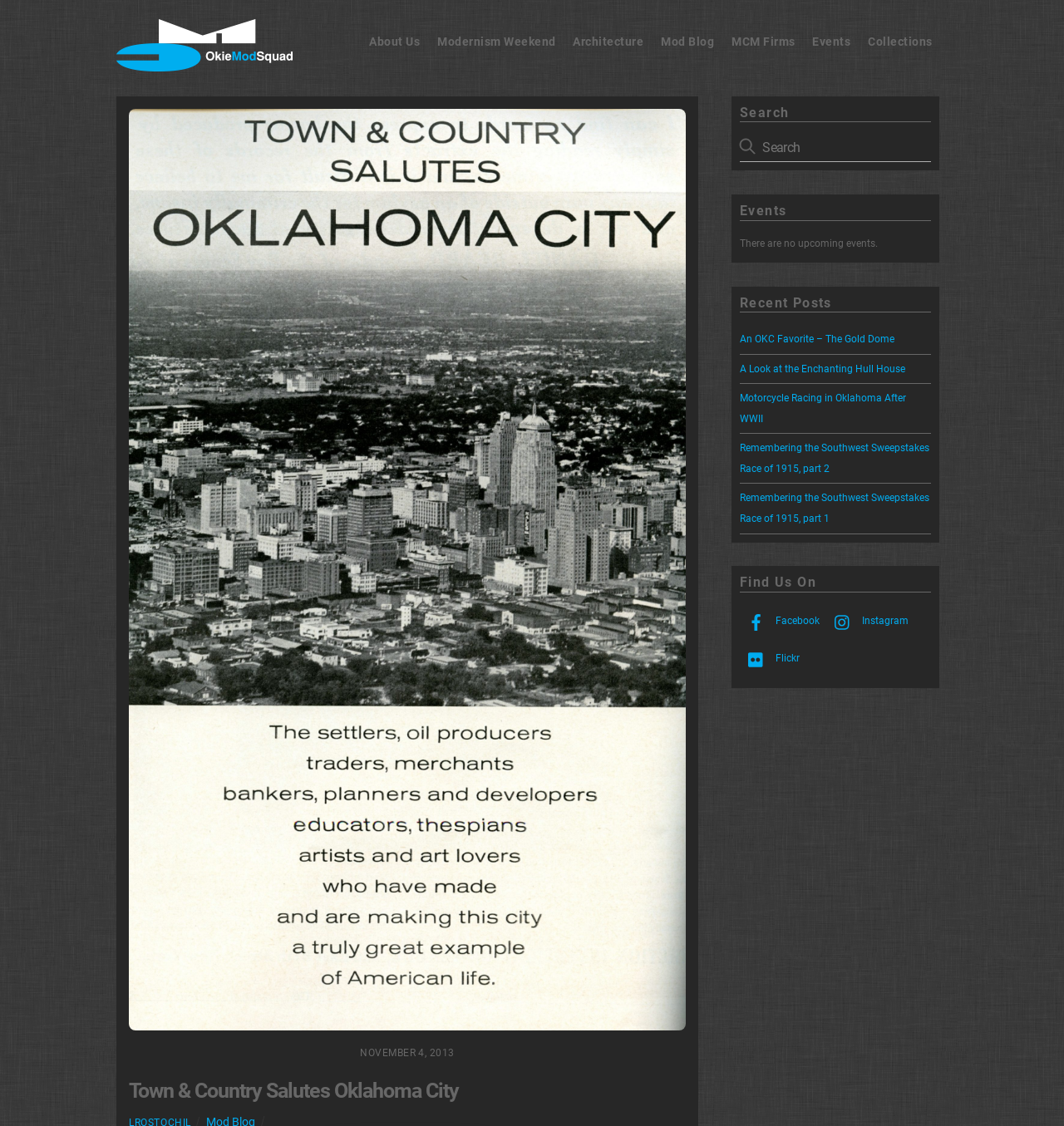Could you provide the bounding box coordinates for the portion of the screen to click to complete this instruction: "Go to the About Us page"?

[0.341, 0.022, 0.401, 0.053]